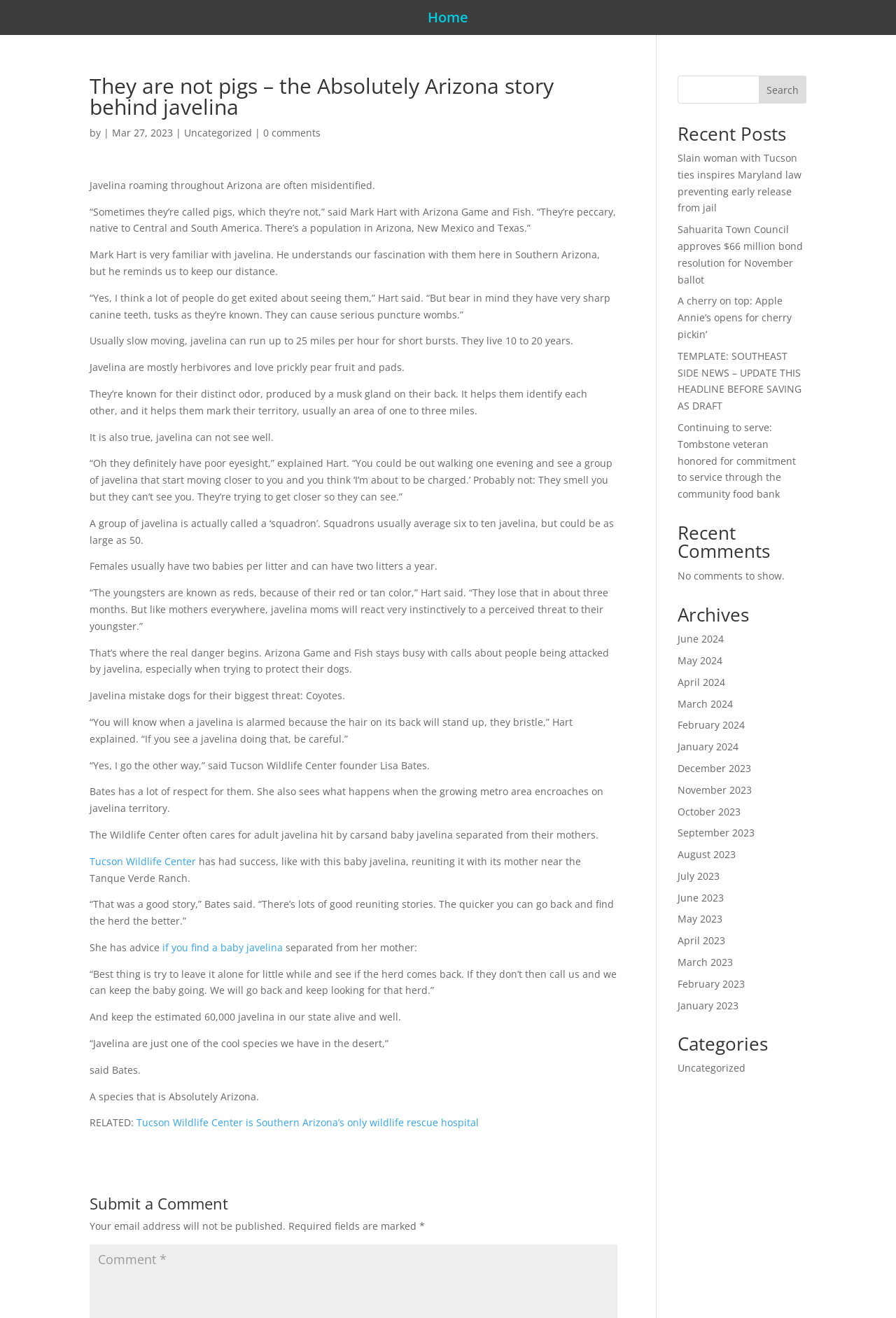Specify the bounding box coordinates of the area to click in order to execute this command: 'View recent posts'. The coordinates should consist of four float numbers ranging from 0 to 1, and should be formatted as [left, top, right, bottom].

[0.756, 0.095, 0.9, 0.114]